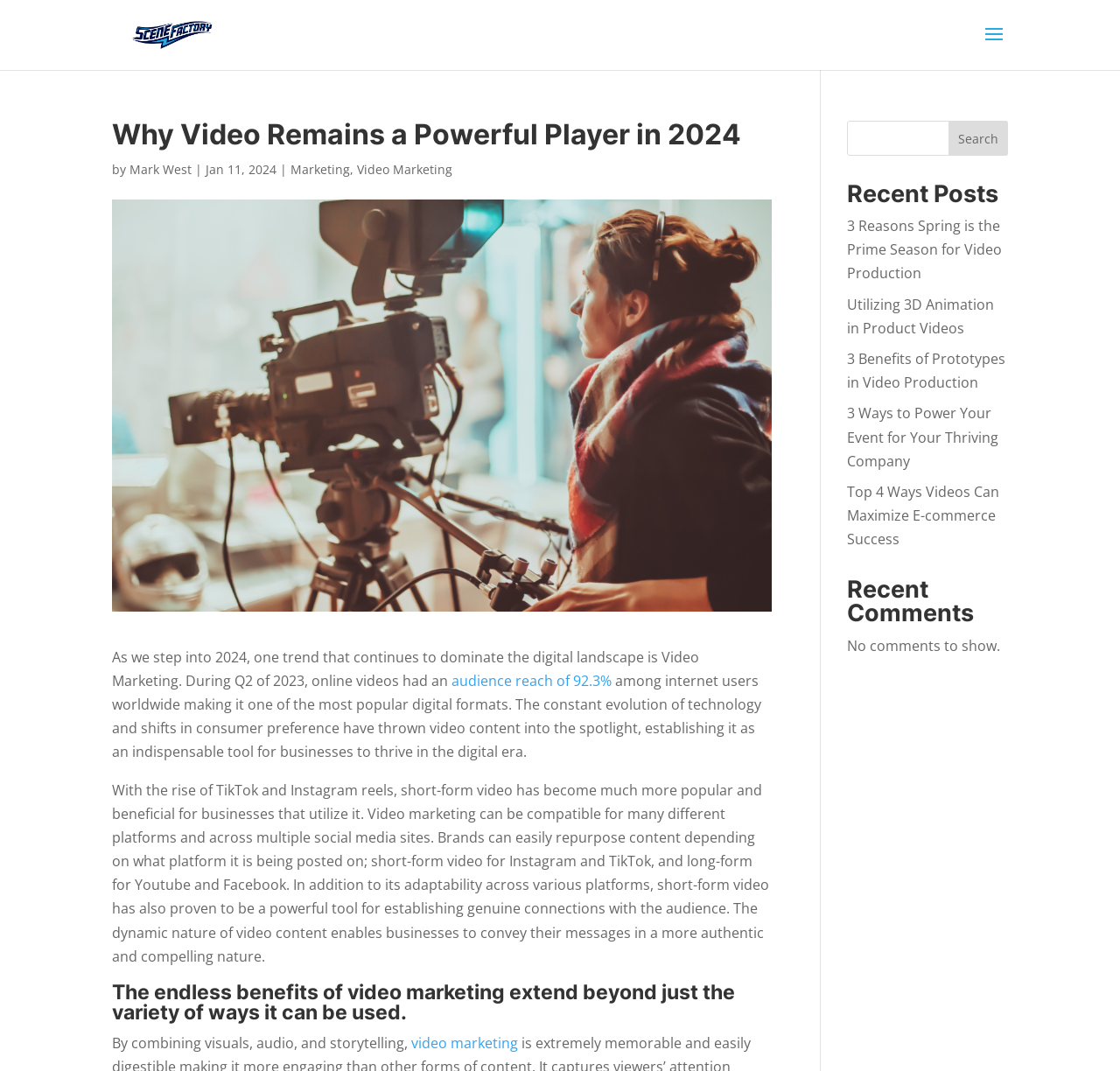What is the section below the search bar?
Please elaborate on the answer to the question with detailed information.

The section below the search bar can be determined by looking at the heading, which is 'Recent Posts'. This section contains links to various articles, such as '3 Reasons Spring is the Prime Season for Video Production' and 'Utilizing 3D Animation in Product Videos'.